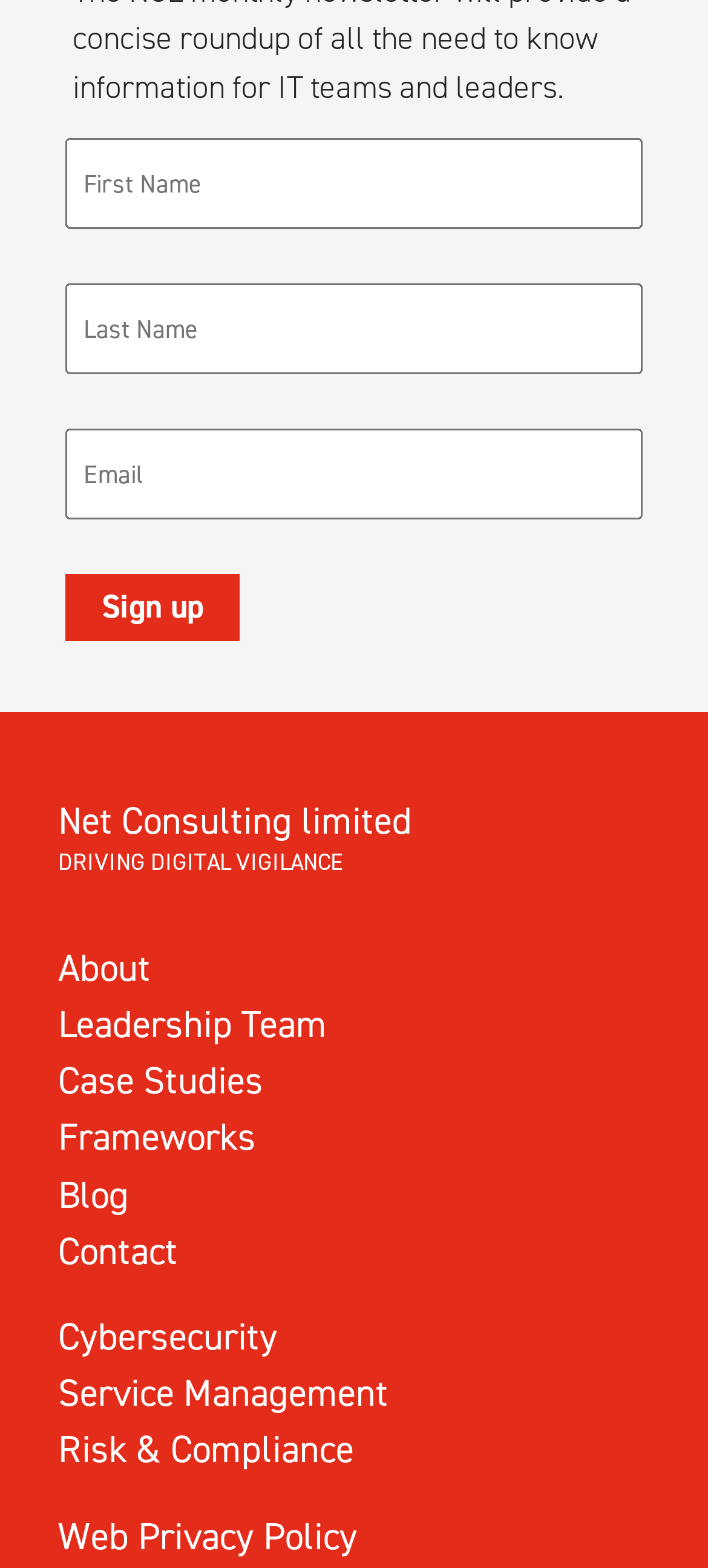How many links are available in the webpage?
Look at the screenshot and respond with one word or a short phrase.

11